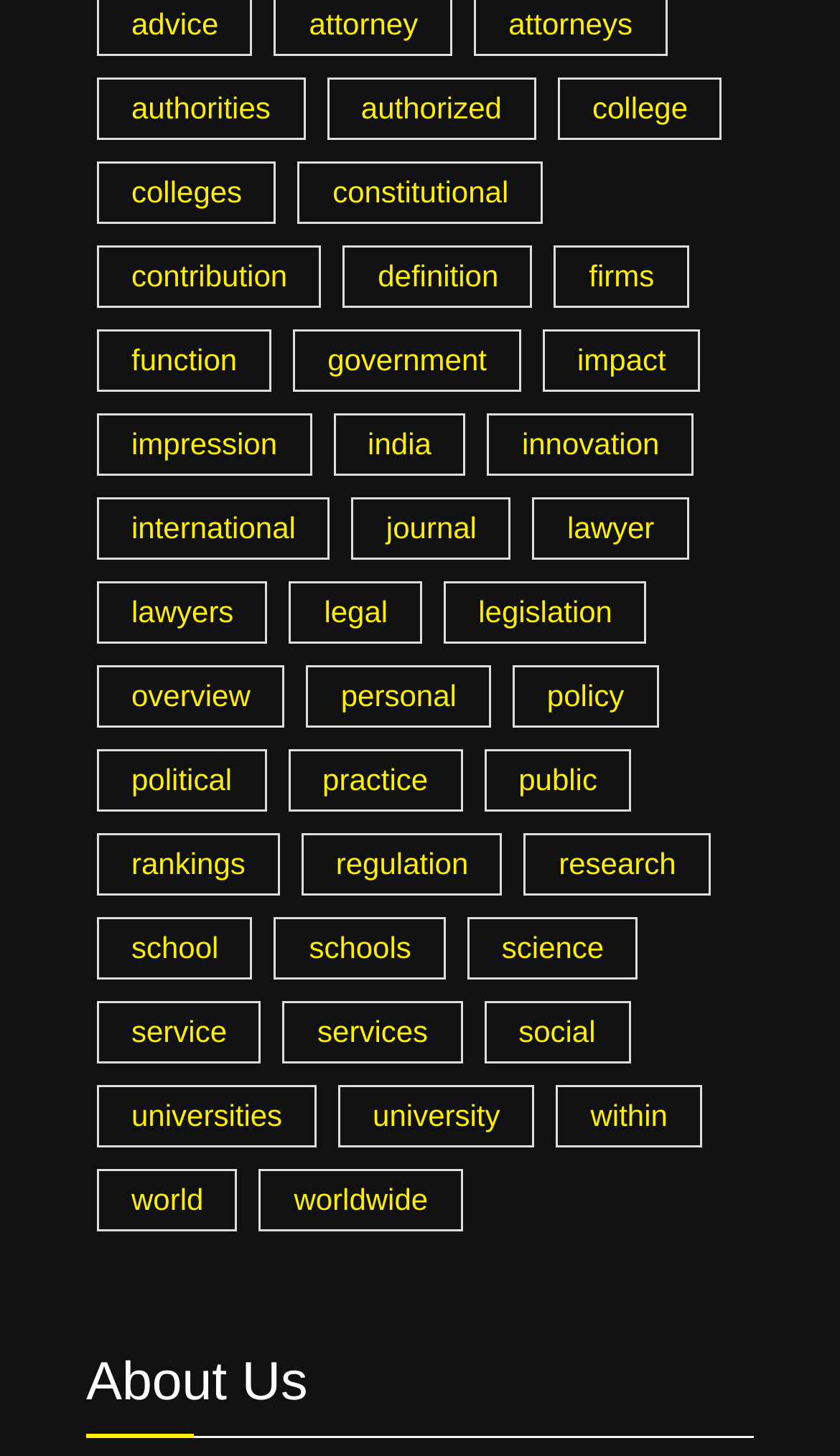Please locate the bounding box coordinates of the element that should be clicked to complete the given instruction: "click on authorities".

[0.115, 0.054, 0.363, 0.096]